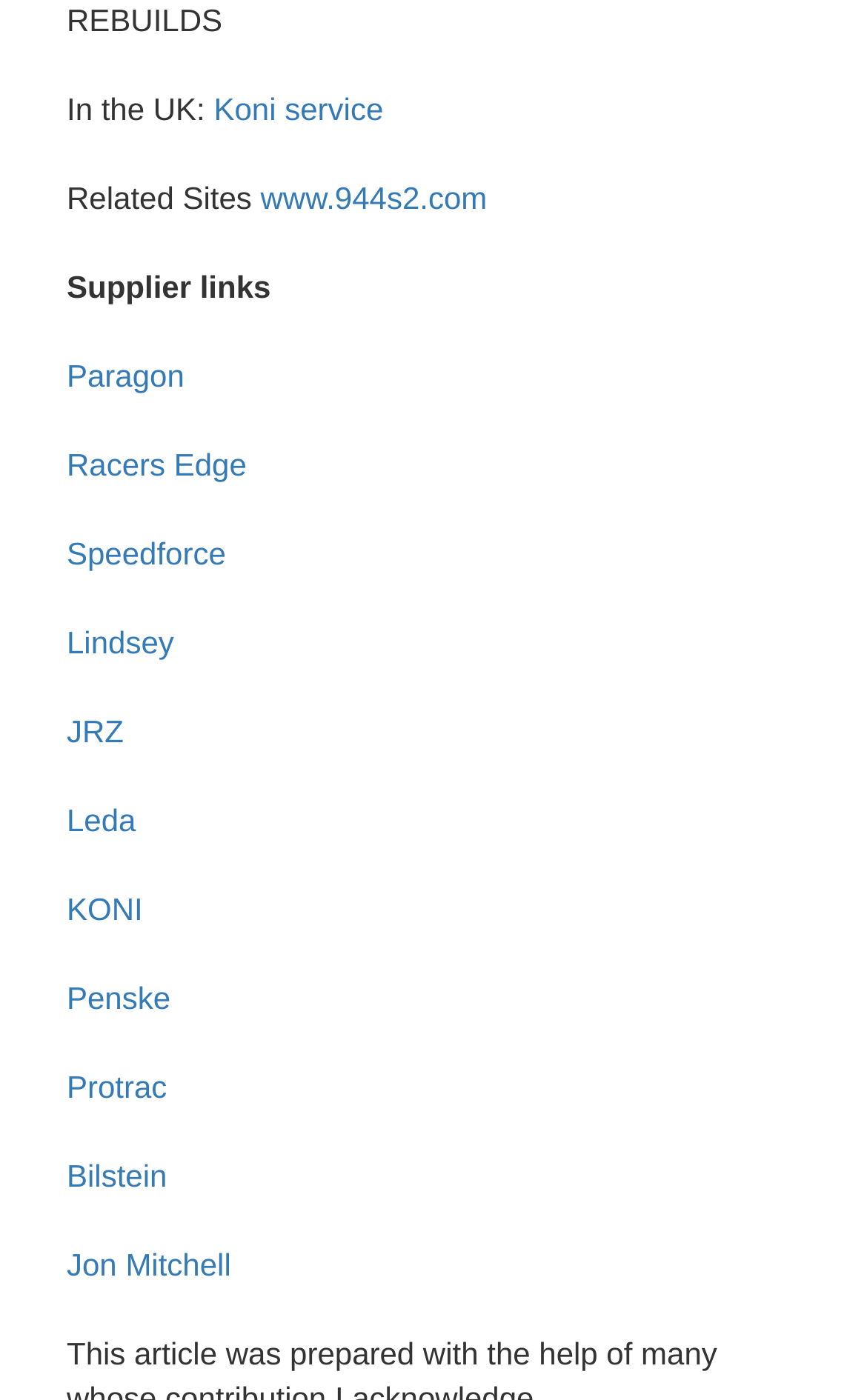How many supplier links are there on this webpage?
Look at the image and answer the question using a single word or phrase.

11